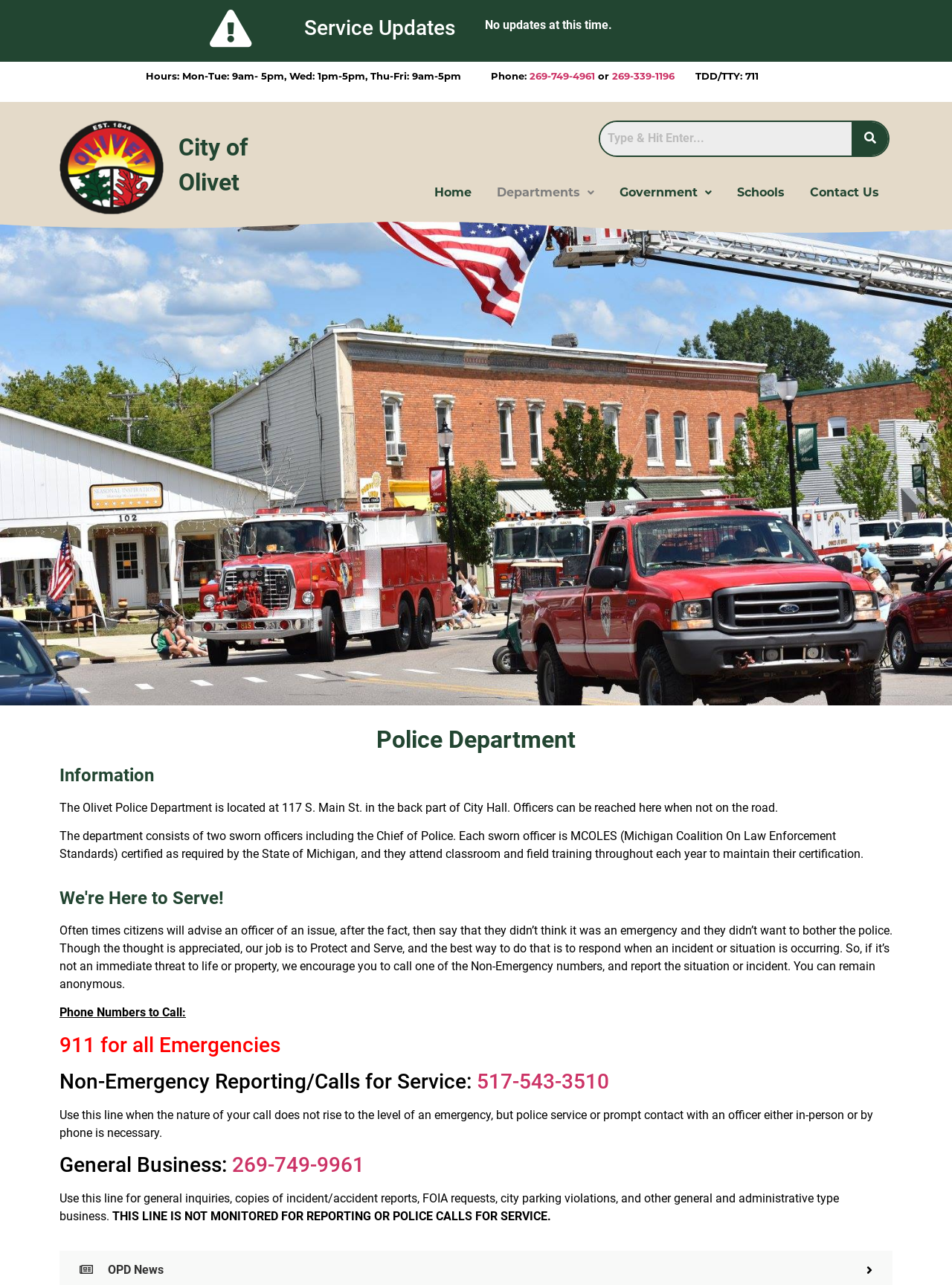What is the phone number for non-emergency reporting?
Could you answer the question in a detailed manner, providing as much information as possible?

I found the answer by looking at the section 'Non-Emergency Reporting/Calls for Service' which has a heading and a link with the phone number.